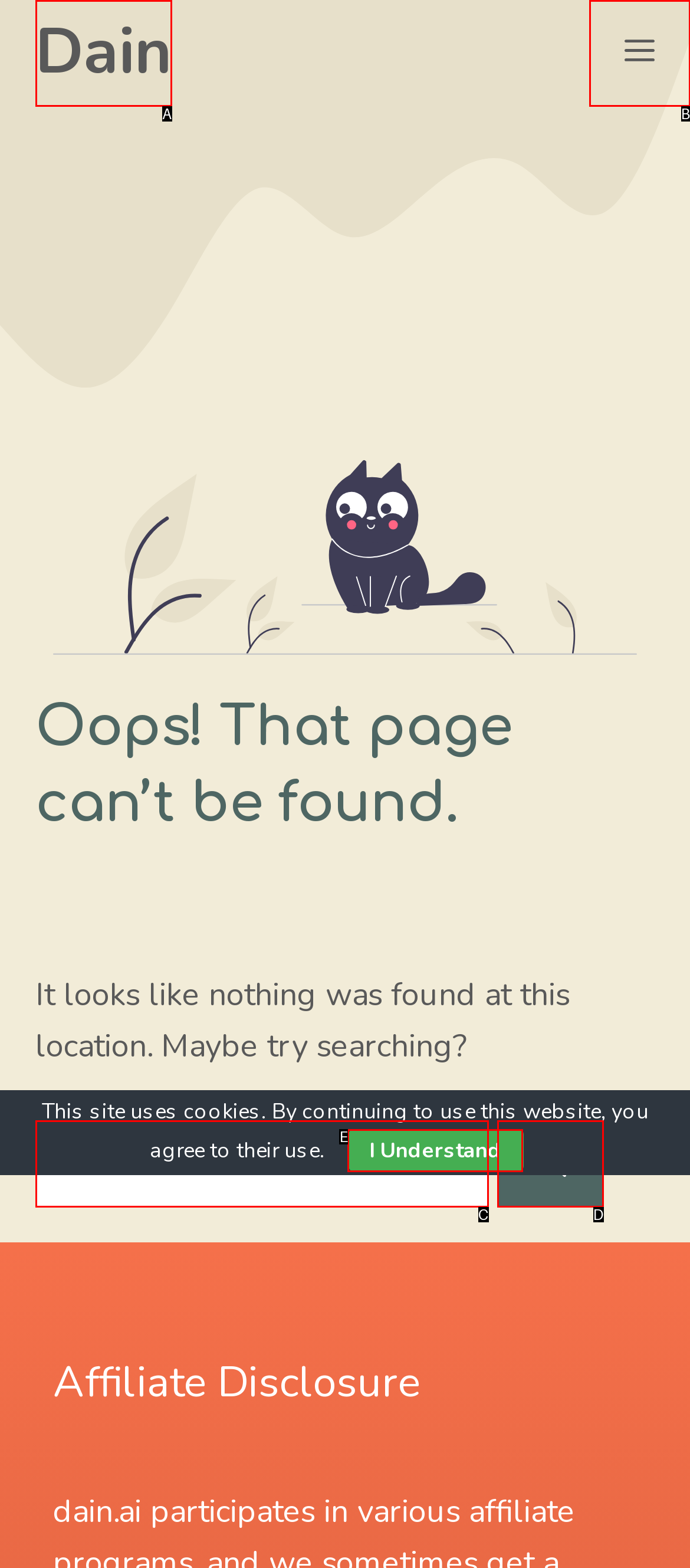Select the HTML element that matches the description: Menu
Respond with the letter of the correct choice from the given options directly.

B